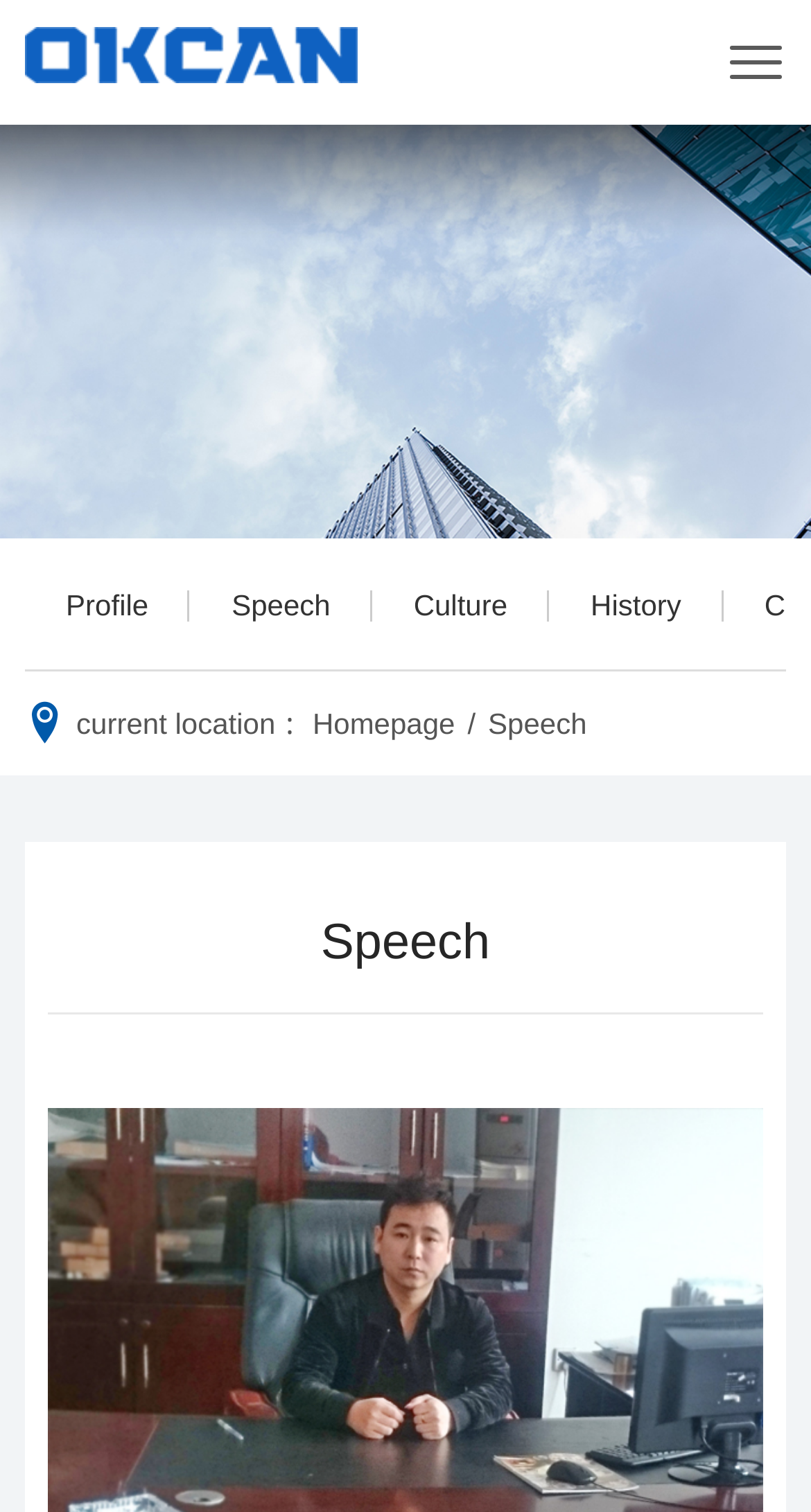How many sections are there in the webpage?
Refer to the image and give a detailed response to the question.

I counted the sections in the webpage by looking at the heading elements 'logo' and 'Speech', which are separated by a significant vertical distance and have different bounding box coordinates, indicating that they are part of different sections.